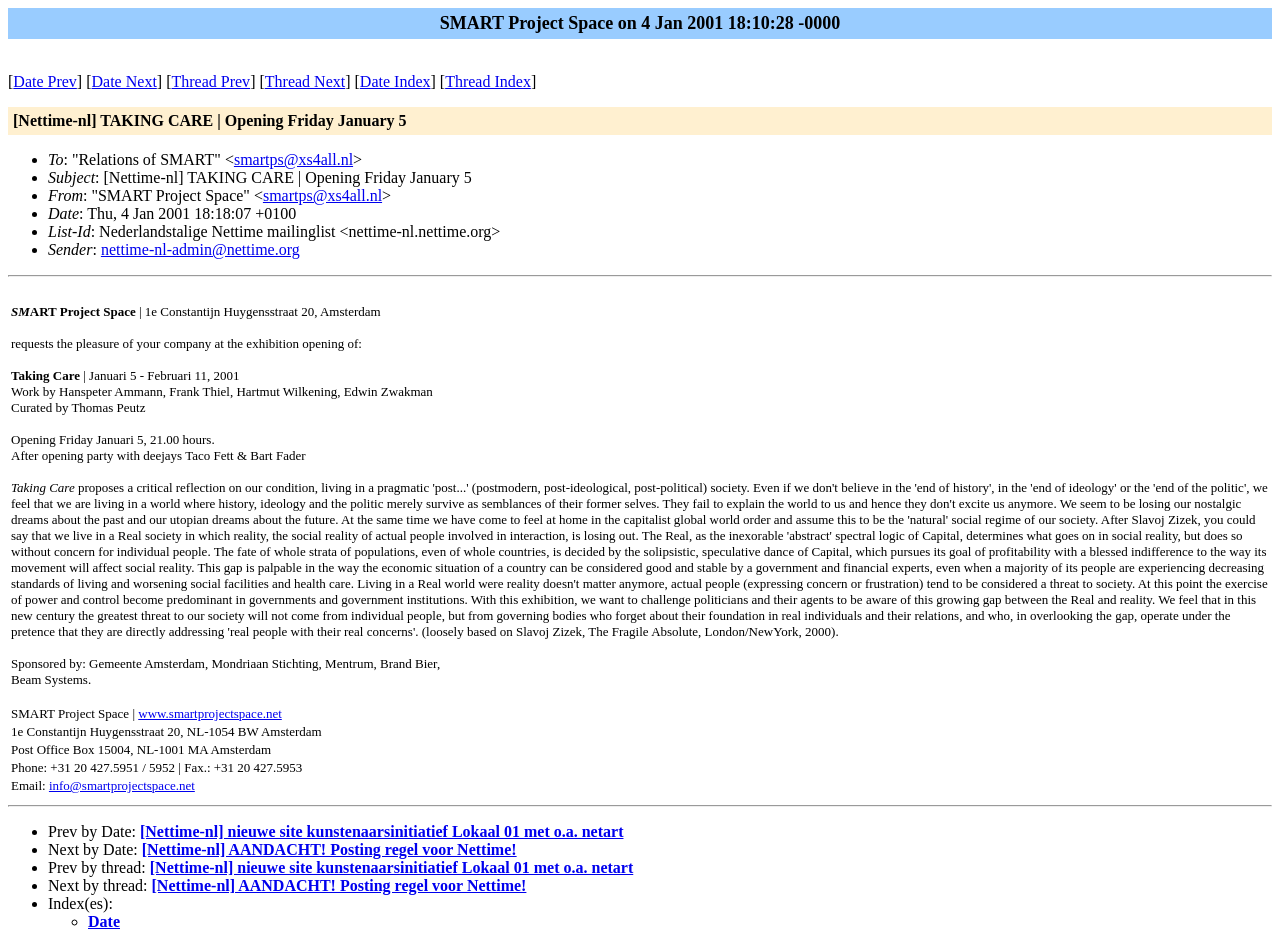Please indicate the bounding box coordinates for the clickable area to complete the following task: "Click on 'Date Index'". The coordinates should be specified as four float numbers between 0 and 1, i.e., [left, top, right, bottom].

[0.281, 0.078, 0.336, 0.097]